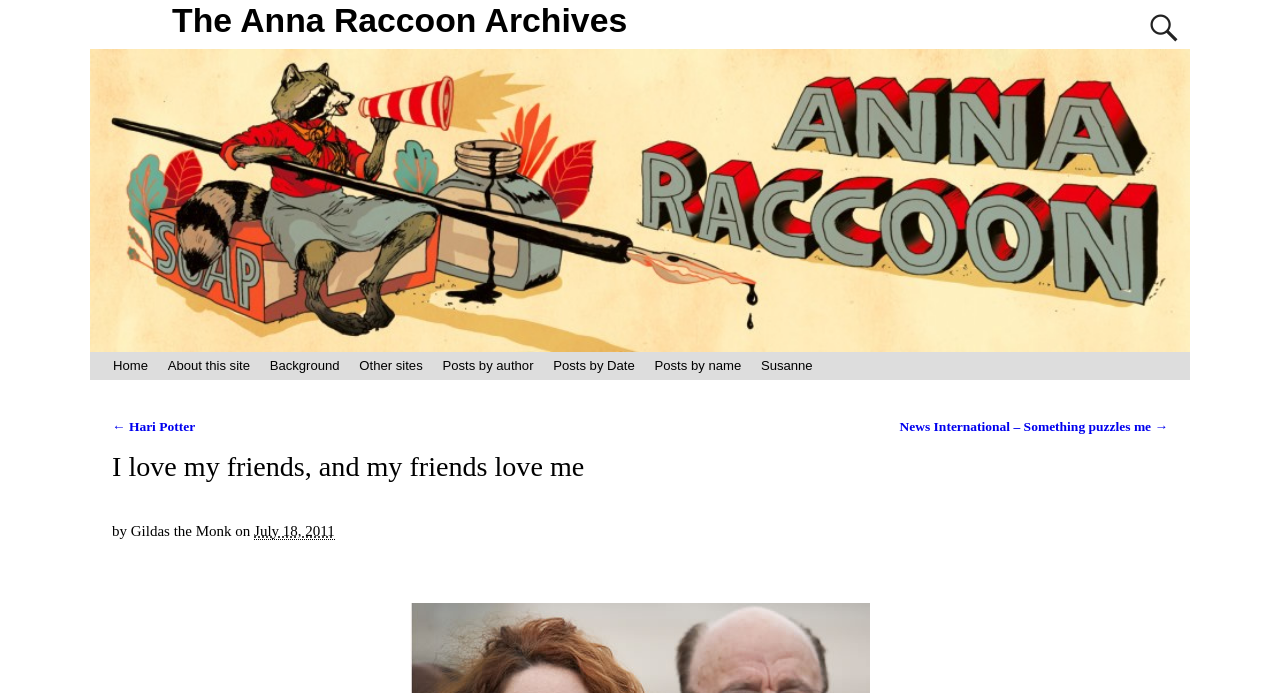Identify the title of the webpage and provide its text content.

The Anna Raccoon Archives